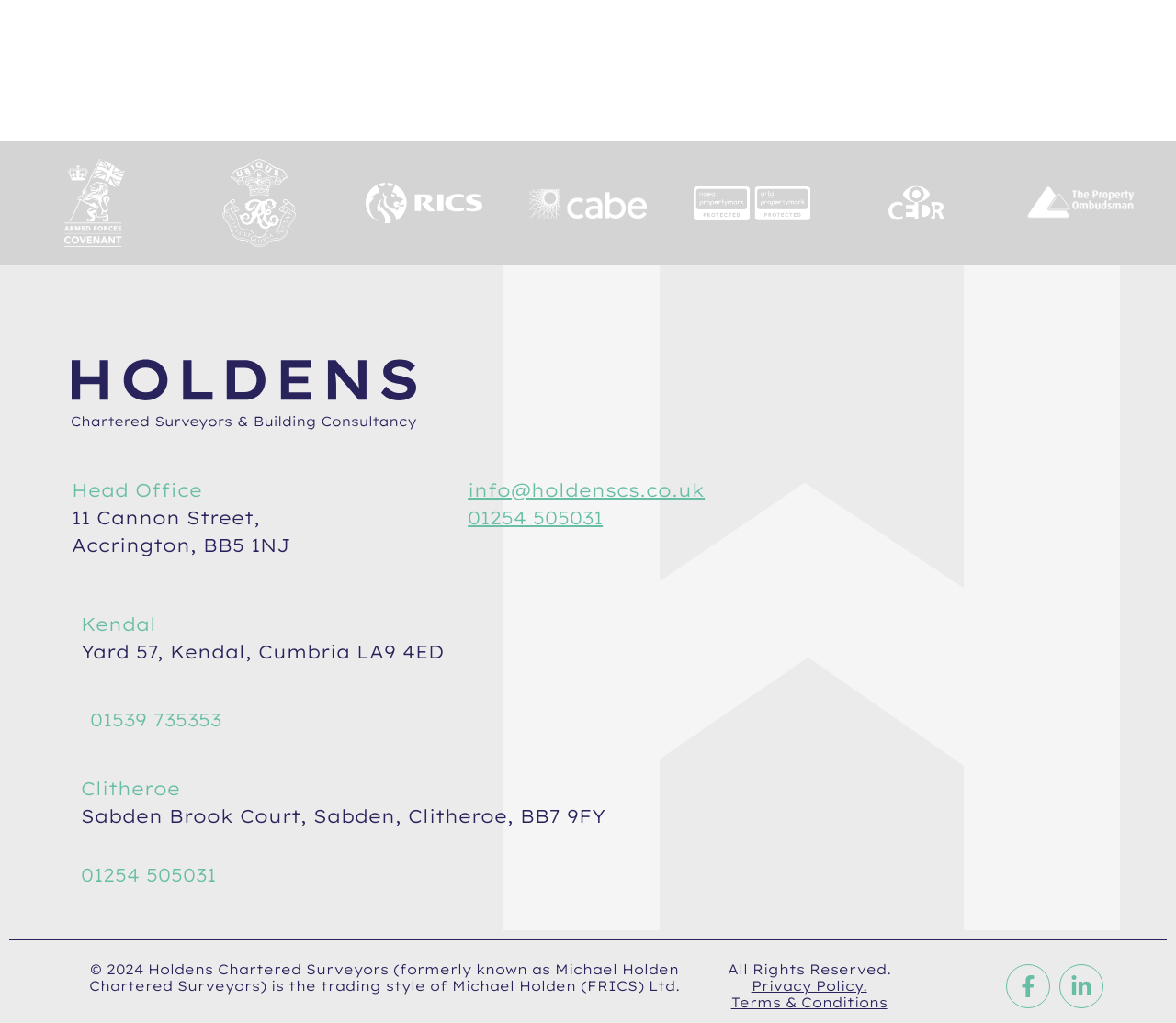Extract the bounding box coordinates of the UI element described: "info@holdenscs.co.uk". Provide the coordinates in the format [left, top, right, bottom] with values ranging from 0 to 1.

[0.398, 0.465, 0.599, 0.492]